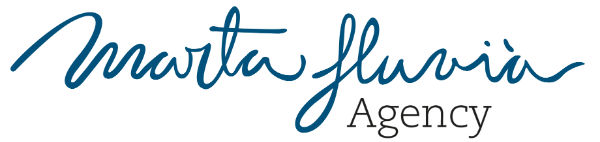Give a short answer using one word or phrase for the question:
What type of endeavors is the agency dedicated to?

artistic and literary